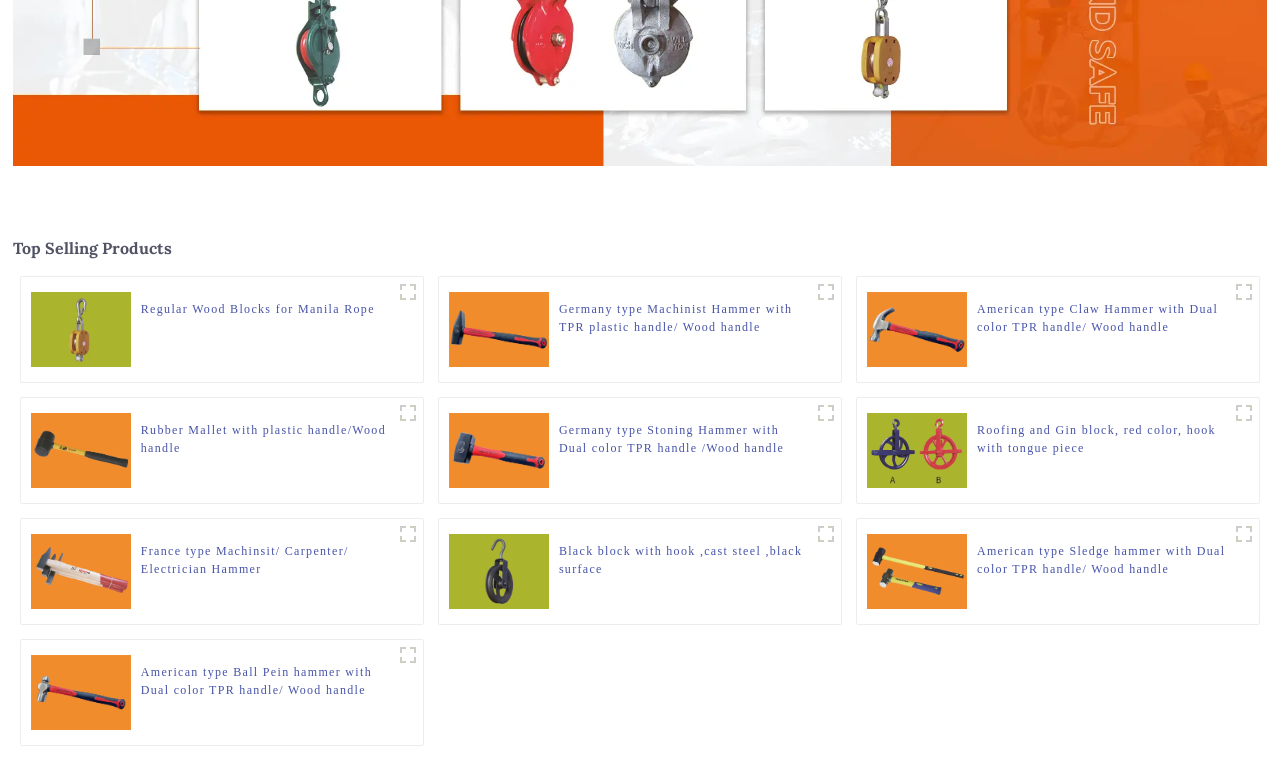Given the element description, predict the bounding box coordinates in the format (top-left x, top-left y, bottom-right x, bottom-right y). Make sure all values are between 0 and 1. Here is the element description: title="Roofing and Gin Block"

[0.96, 0.526, 0.984, 0.566]